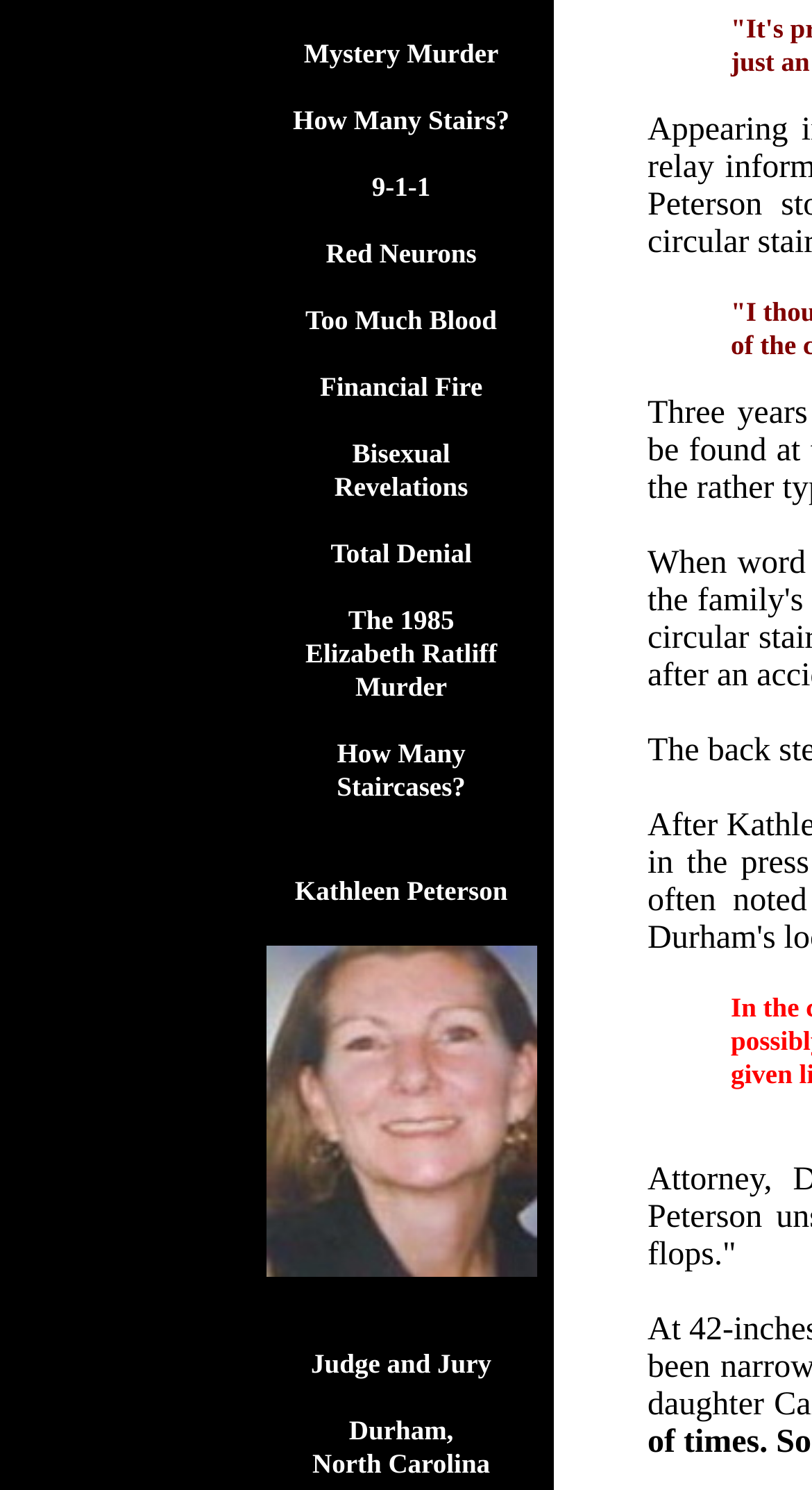What is the first link on the webpage?
Your answer should be a single word or phrase derived from the screenshot.

Mystery Murder